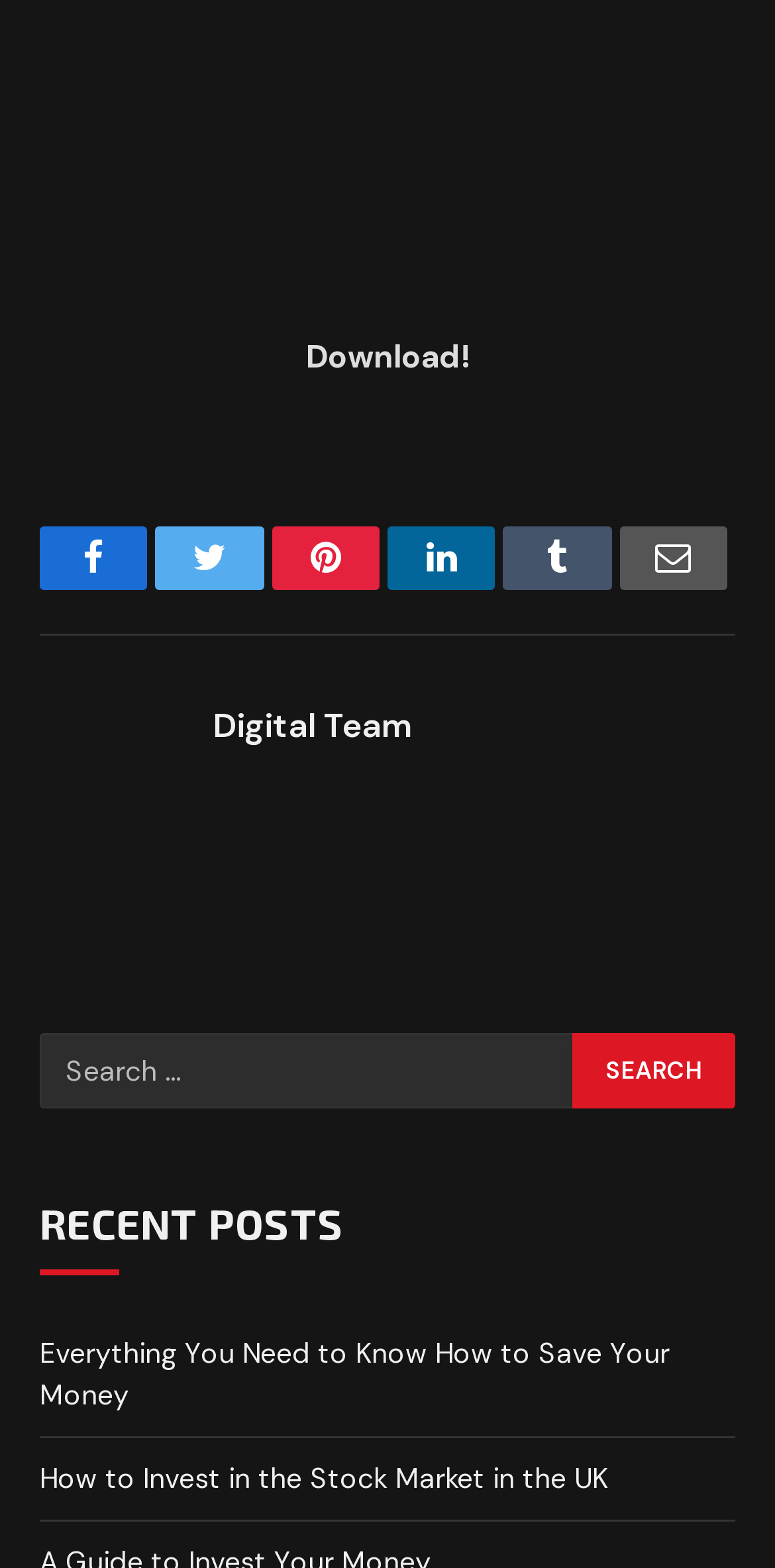Identify the bounding box coordinates for the UI element described by the following text: "Digital Team". Provide the coordinates as four float numbers between 0 and 1, in the format [left, top, right, bottom].

[0.274, 0.449, 0.533, 0.475]